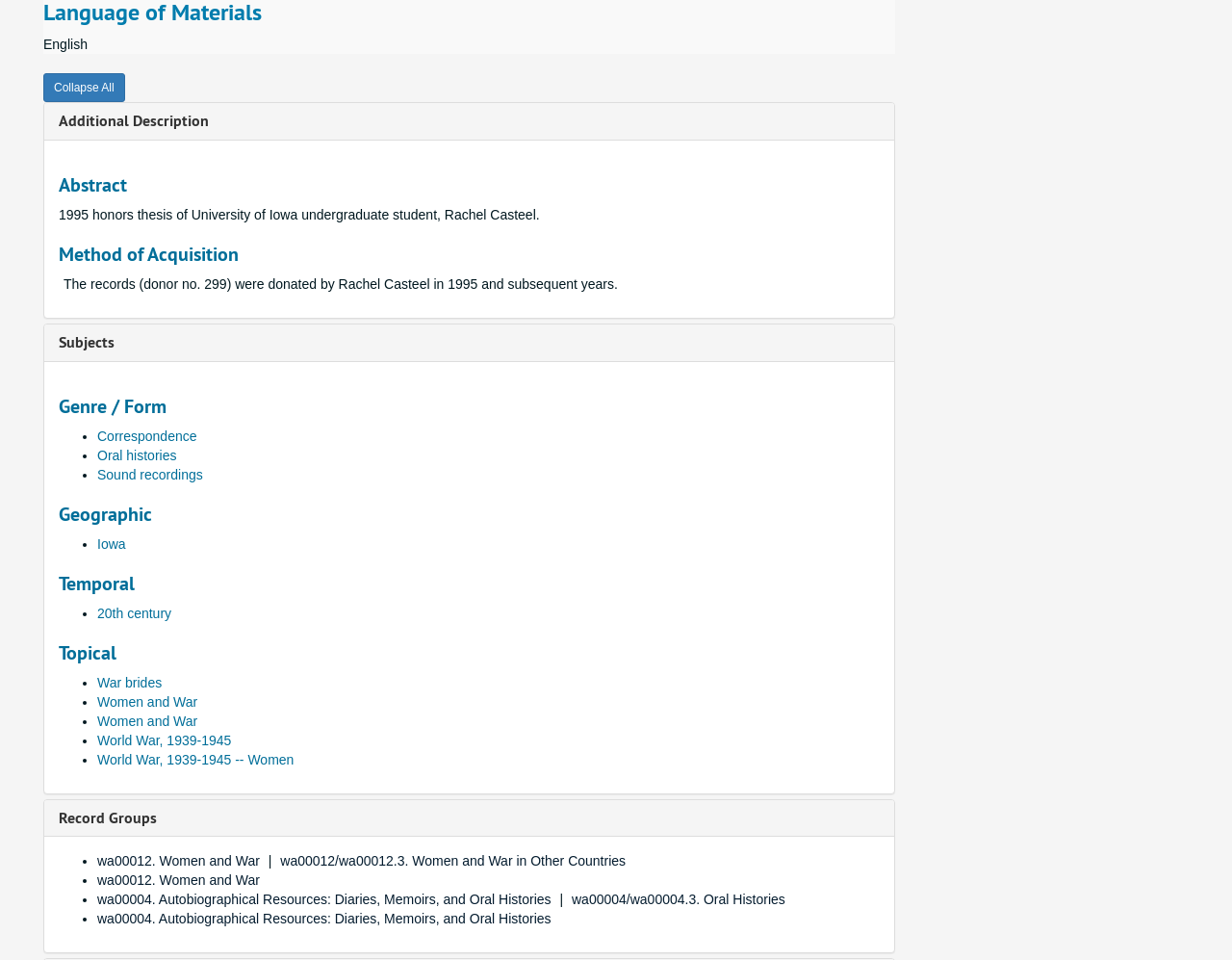Provide the bounding box coordinates for the area that should be clicked to complete the instruction: "View Record Groups".

[0.048, 0.841, 0.127, 0.862]